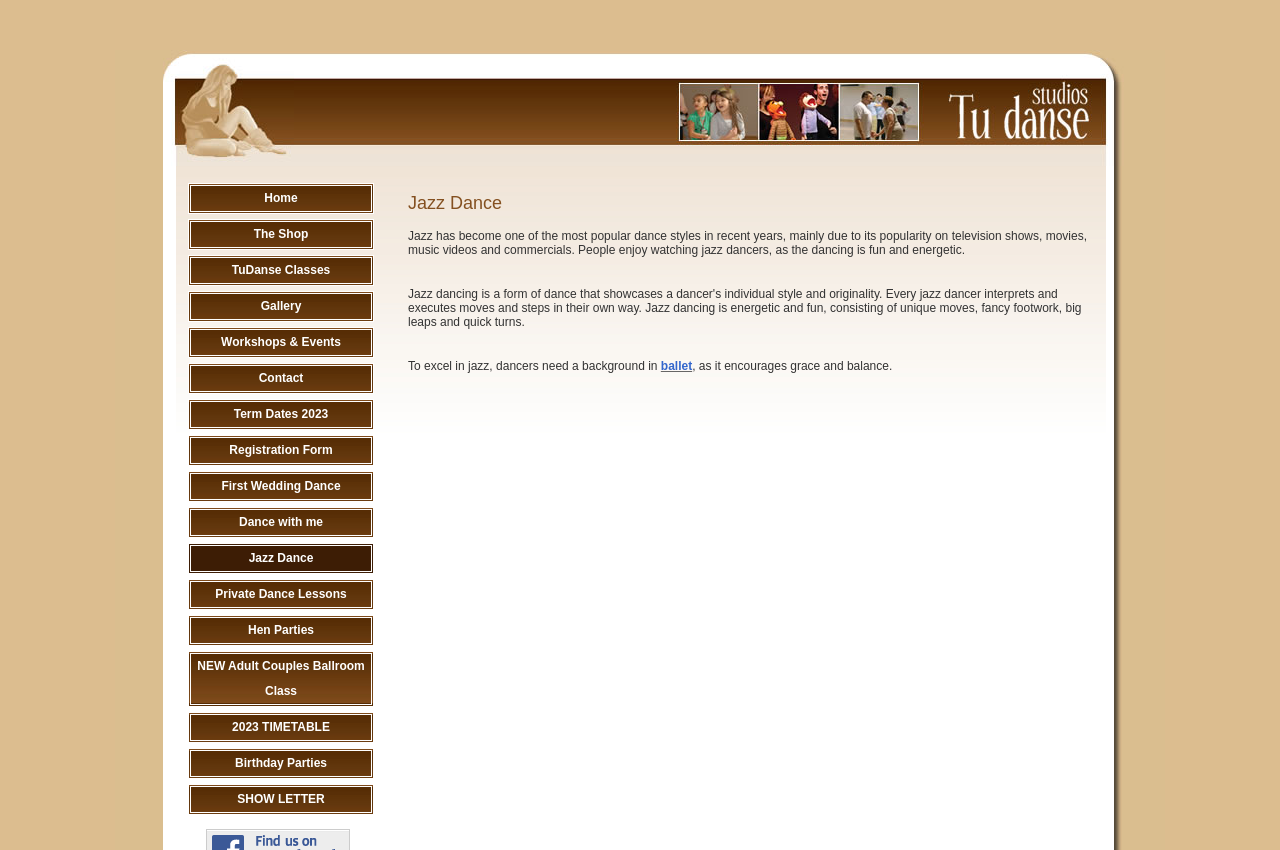Please give the bounding box coordinates of the area that should be clicked to fulfill the following instruction: "Learn about Jazz Dance". The coordinates should be in the format of four float numbers from 0 to 1, i.e., [left, top, right, bottom].

[0.319, 0.227, 0.855, 0.252]